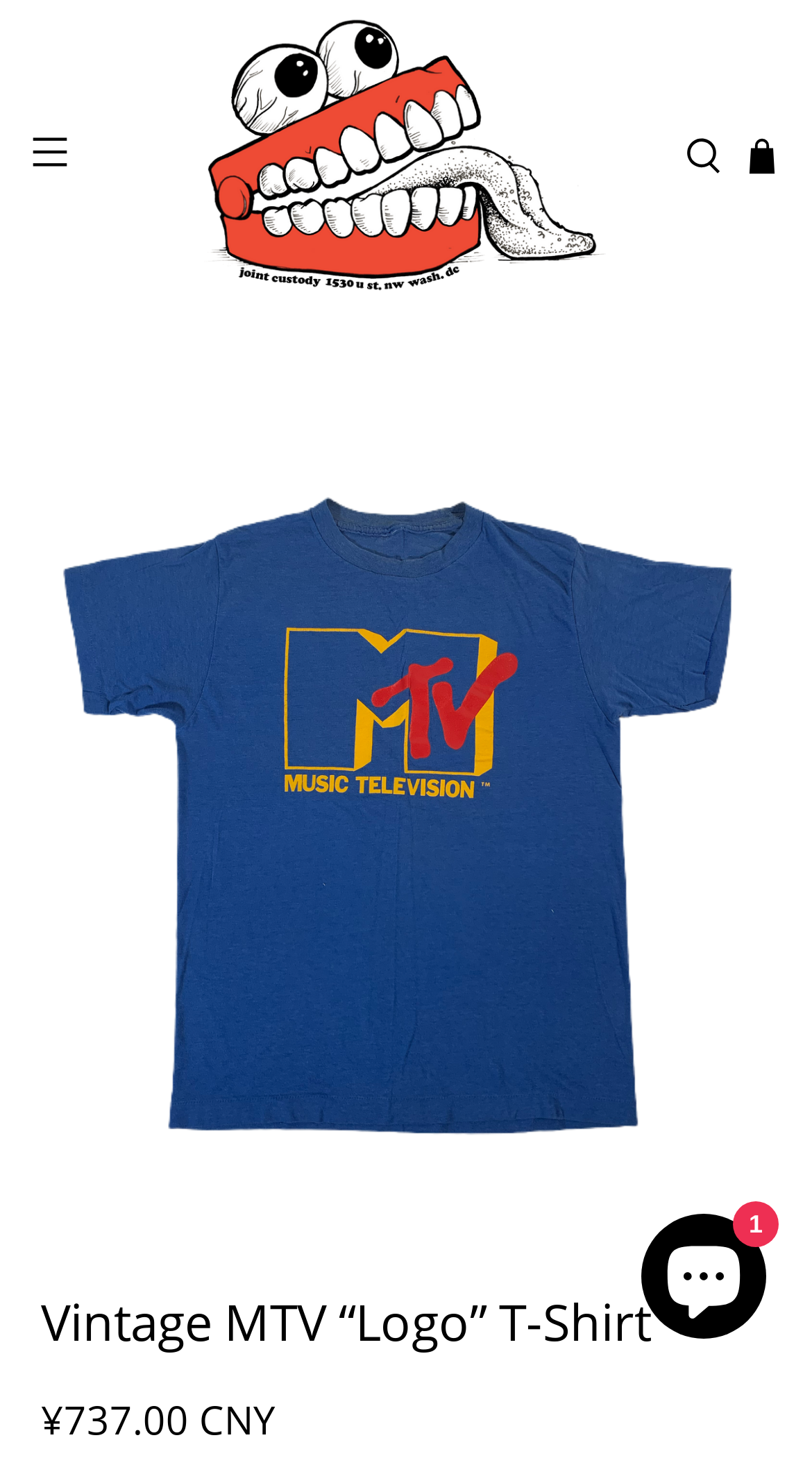Locate the headline of the webpage and generate its content.

Vintage MTV “Logo” T-Shirt